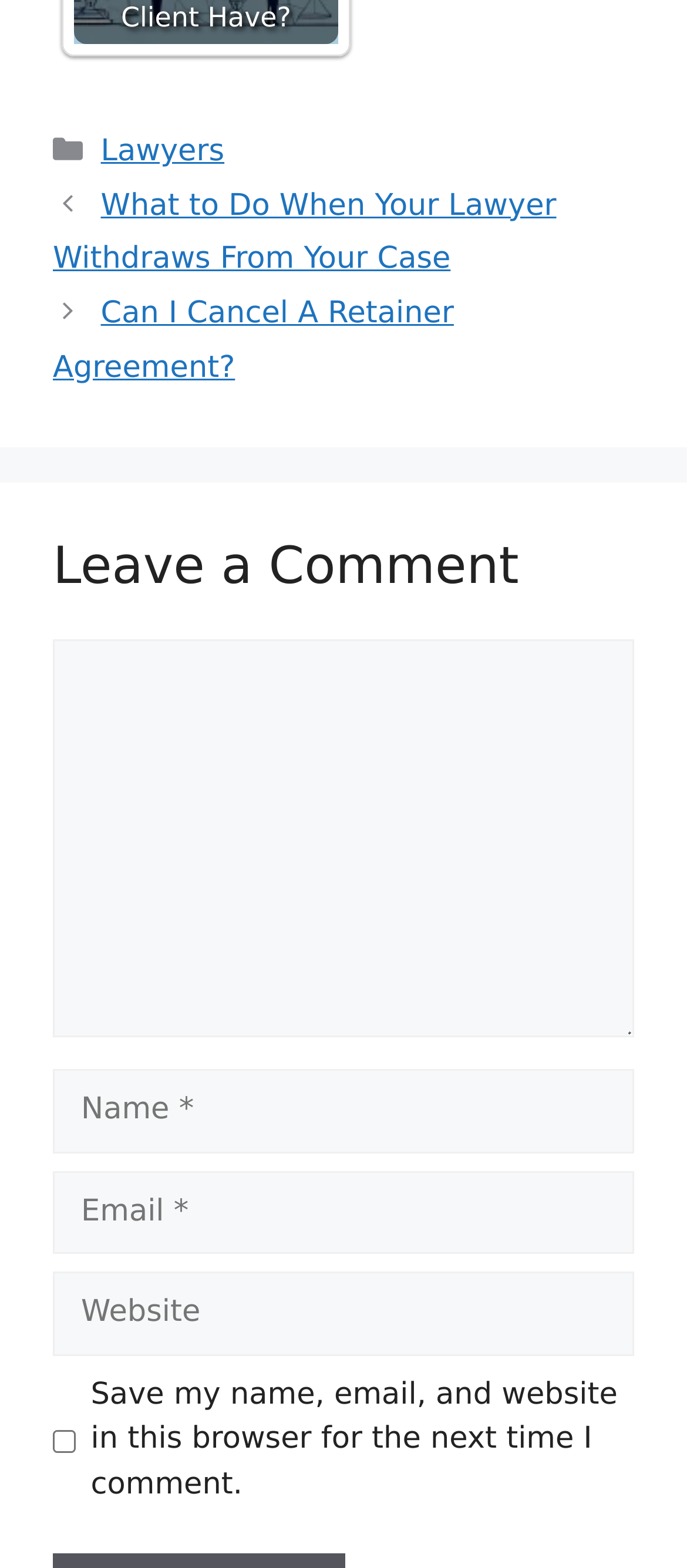How many required textboxes are there?
Please give a detailed and thorough answer to the question, covering all relevant points.

I examined the textbox elements and found that three of them have the 'required: True' property, which are the 'Comment', 'Name', and 'Email' textboxes. Therefore, there are 3 required textboxes.